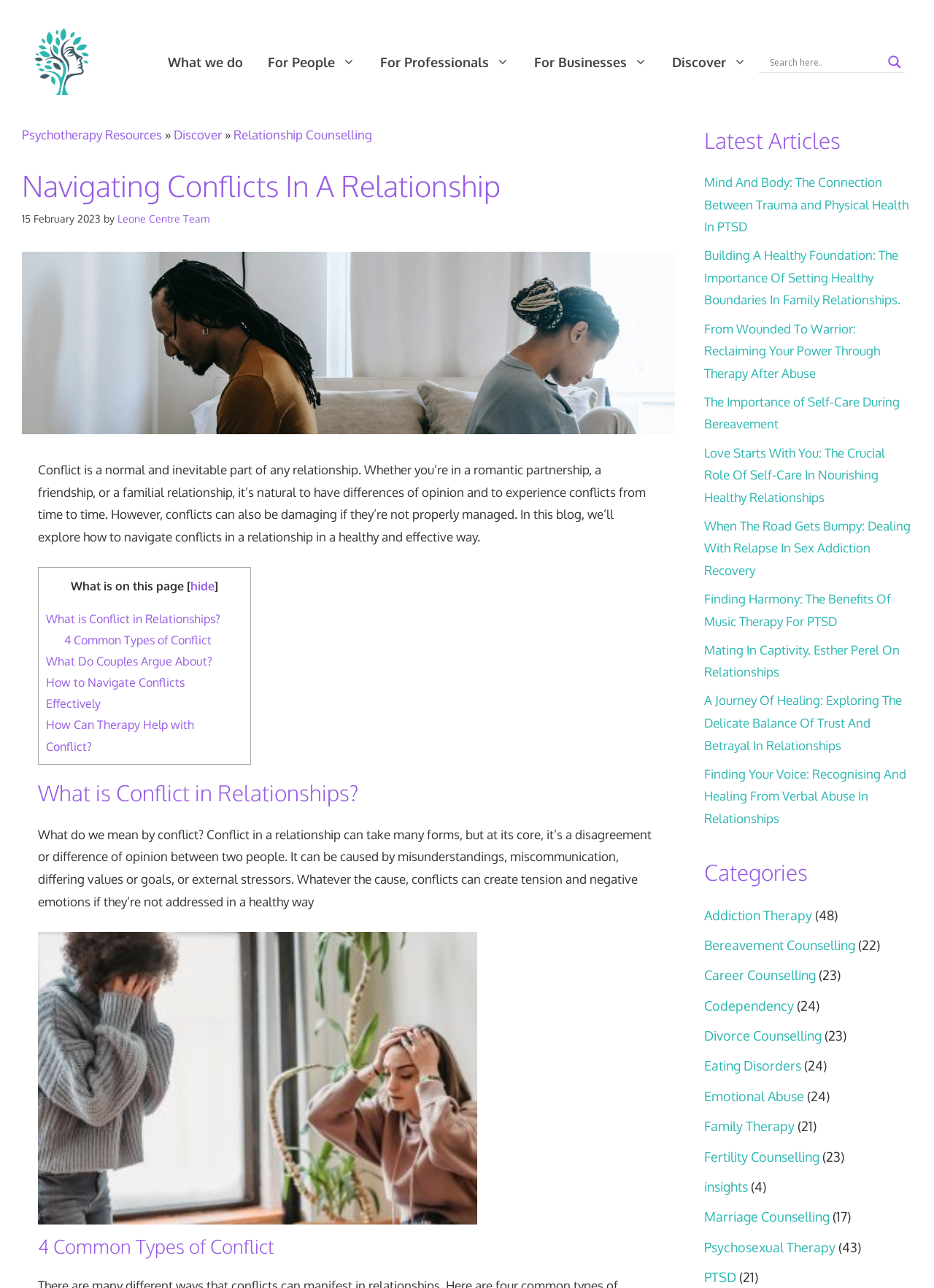Locate the bounding box coordinates of the element's region that should be clicked to carry out the following instruction: "Browse the categories of addiction therapy". The coordinates need to be four float numbers between 0 and 1, i.e., [left, top, right, bottom].

[0.754, 0.704, 0.87, 0.716]